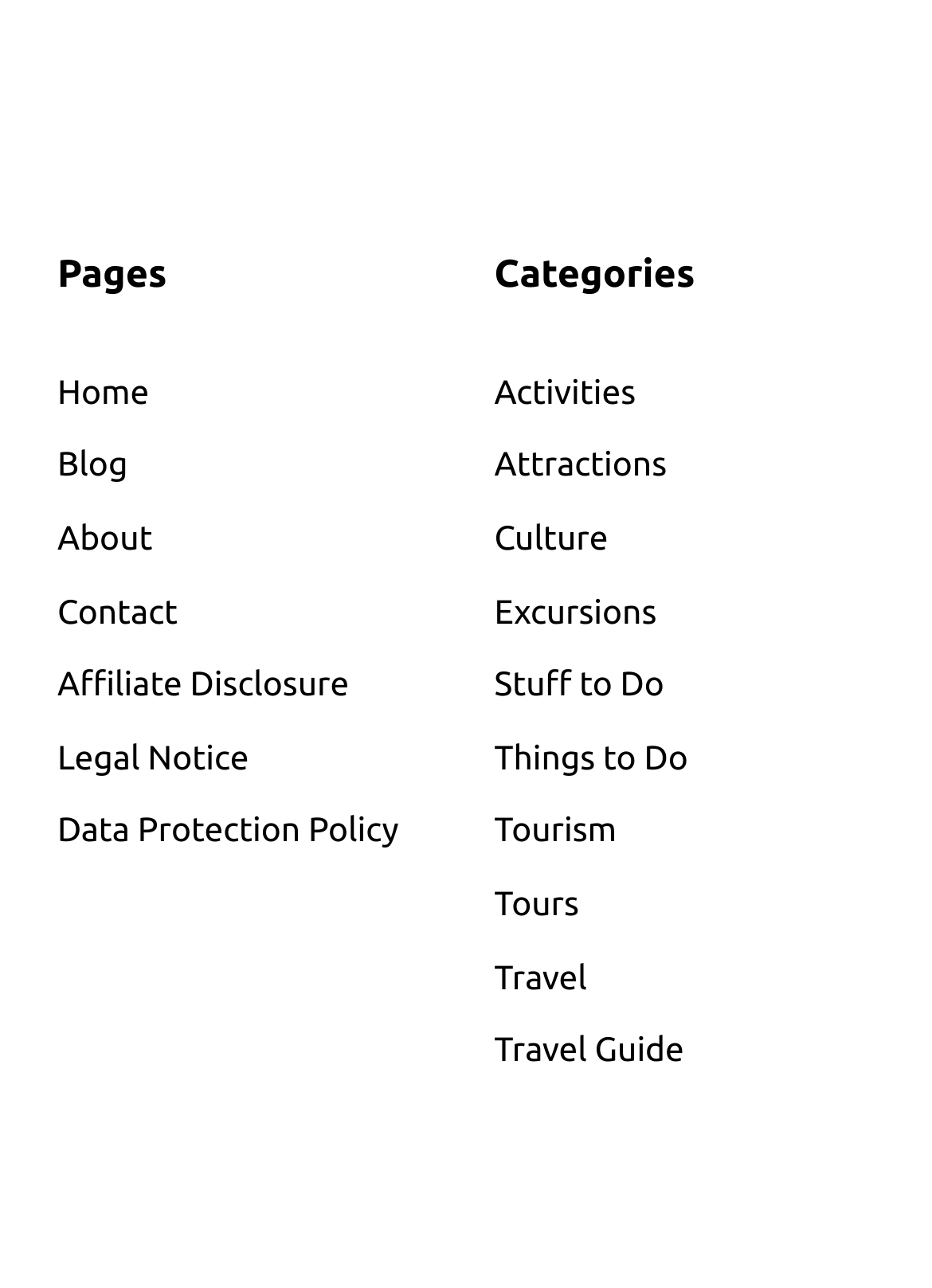What is the first link in the header navigation?
Using the visual information, respond with a single word or phrase.

Home